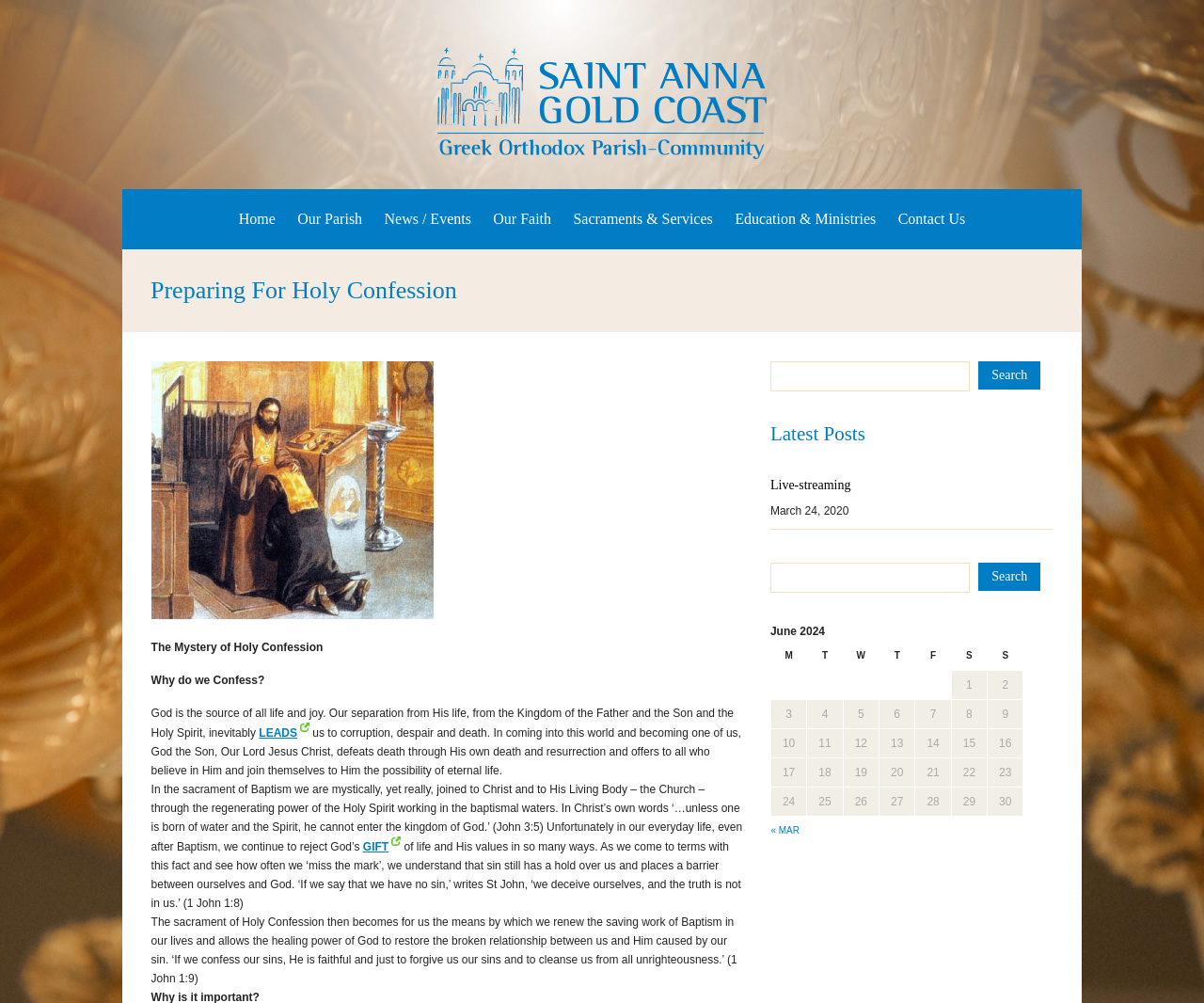Can you find the bounding box coordinates of the area I should click to execute the following instruction: "Click the 'Live-streaming' link"?

[0.64, 0.475, 0.874, 0.492]